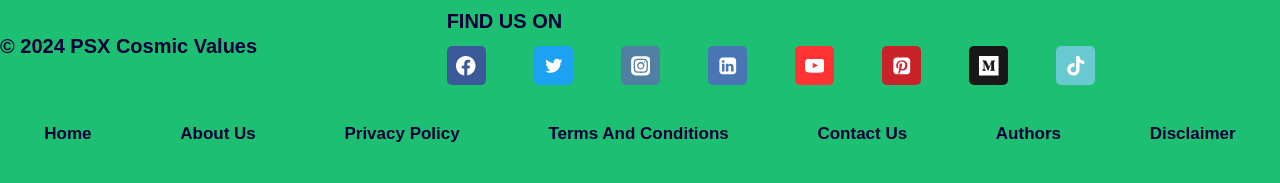Respond to the question with just a single word or phrase: 
How many links are there in the footer navigation?

7